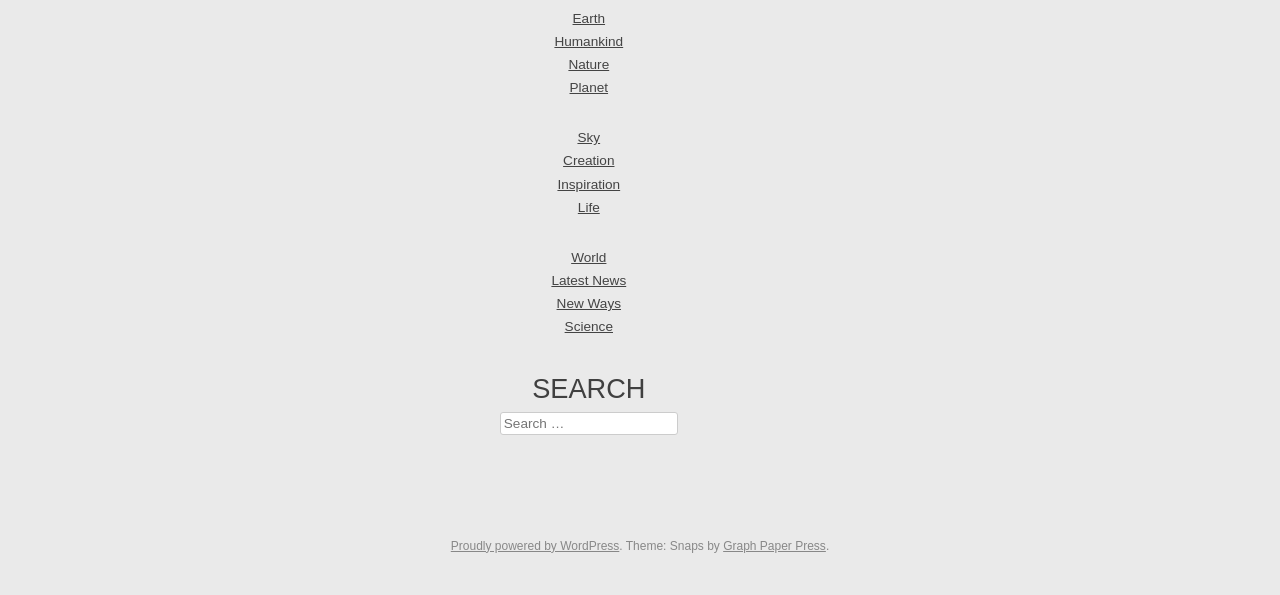Based on what you see in the screenshot, provide a thorough answer to this question: What is the text next to the search box?

I found a StaticText element with the text 'Search' next to the search box, which is a textbox with a label 'Search'.